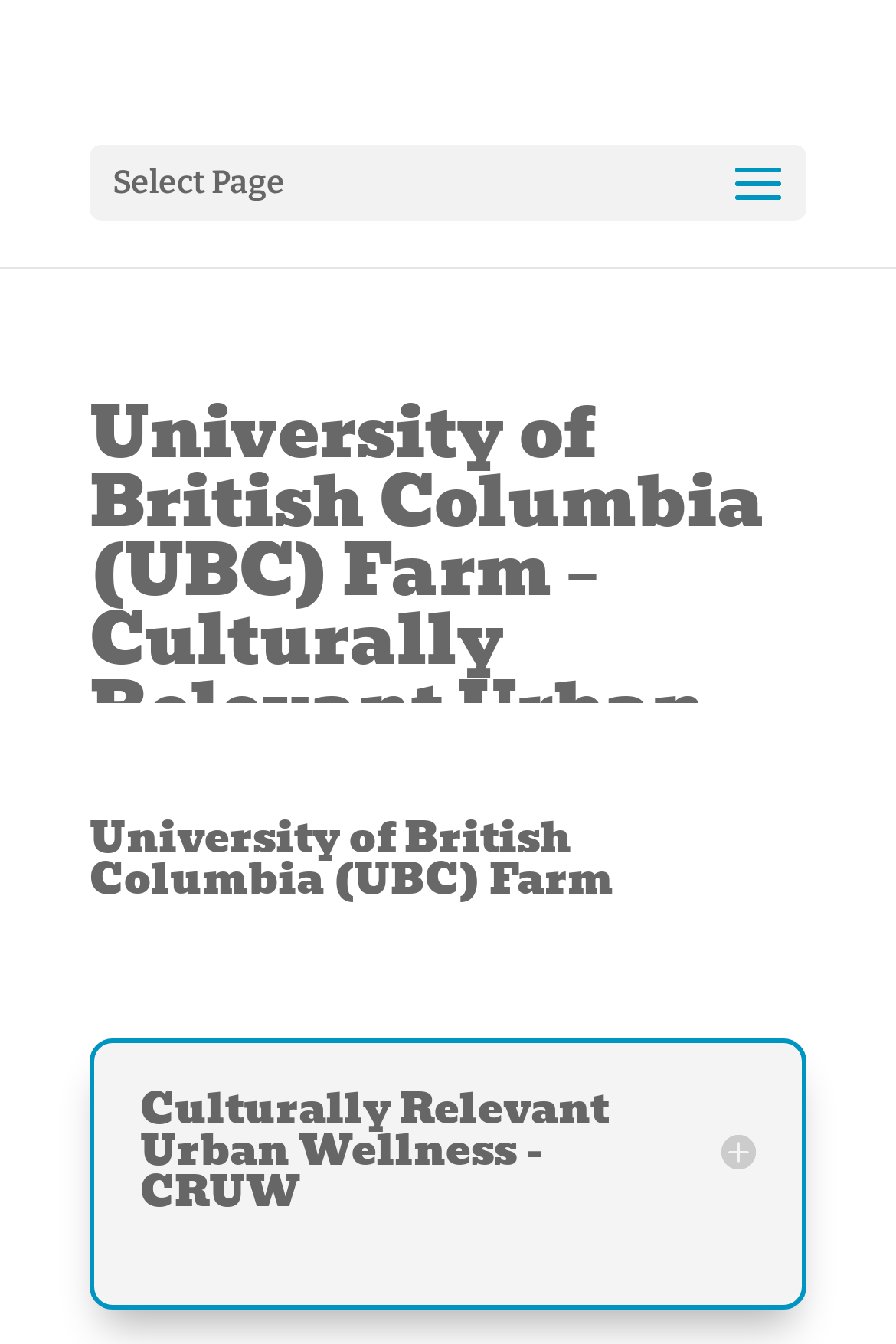Who is the author of the article?
Provide a detailed and well-explained answer to the question.

The author of the article can be found by looking at the text 'by' followed by the author's name, which is 'Steven Bryant', located below the main heading.